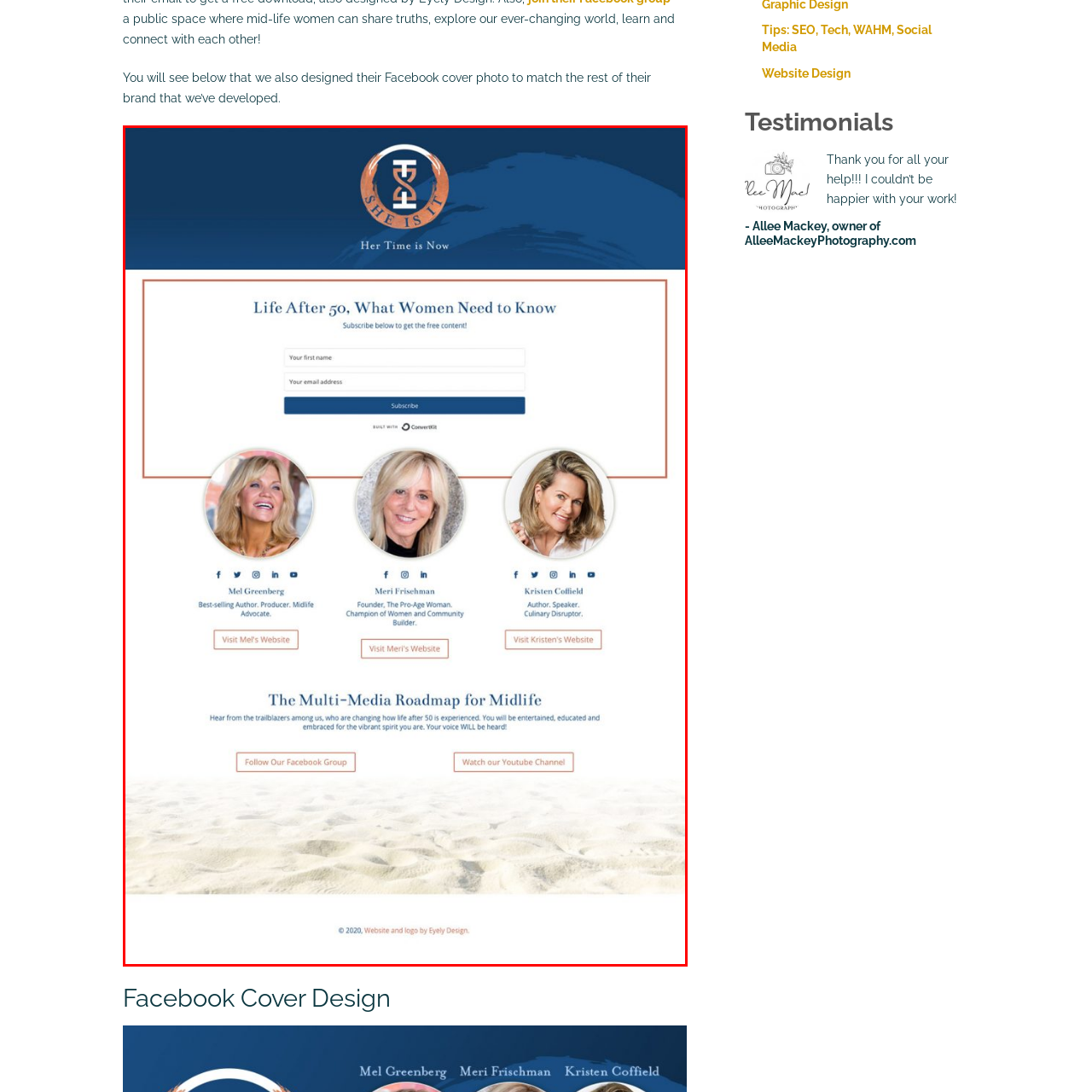What is the purpose of the call-to-action on the website?
Examine the image within the red bounding box and provide a comprehensive answer to the question.

The striking call-to-action invites visitors to subscribe and access valuable content, emphasizing themes relevant to women over 50, which is the target audience of the 'She Is It' platform.